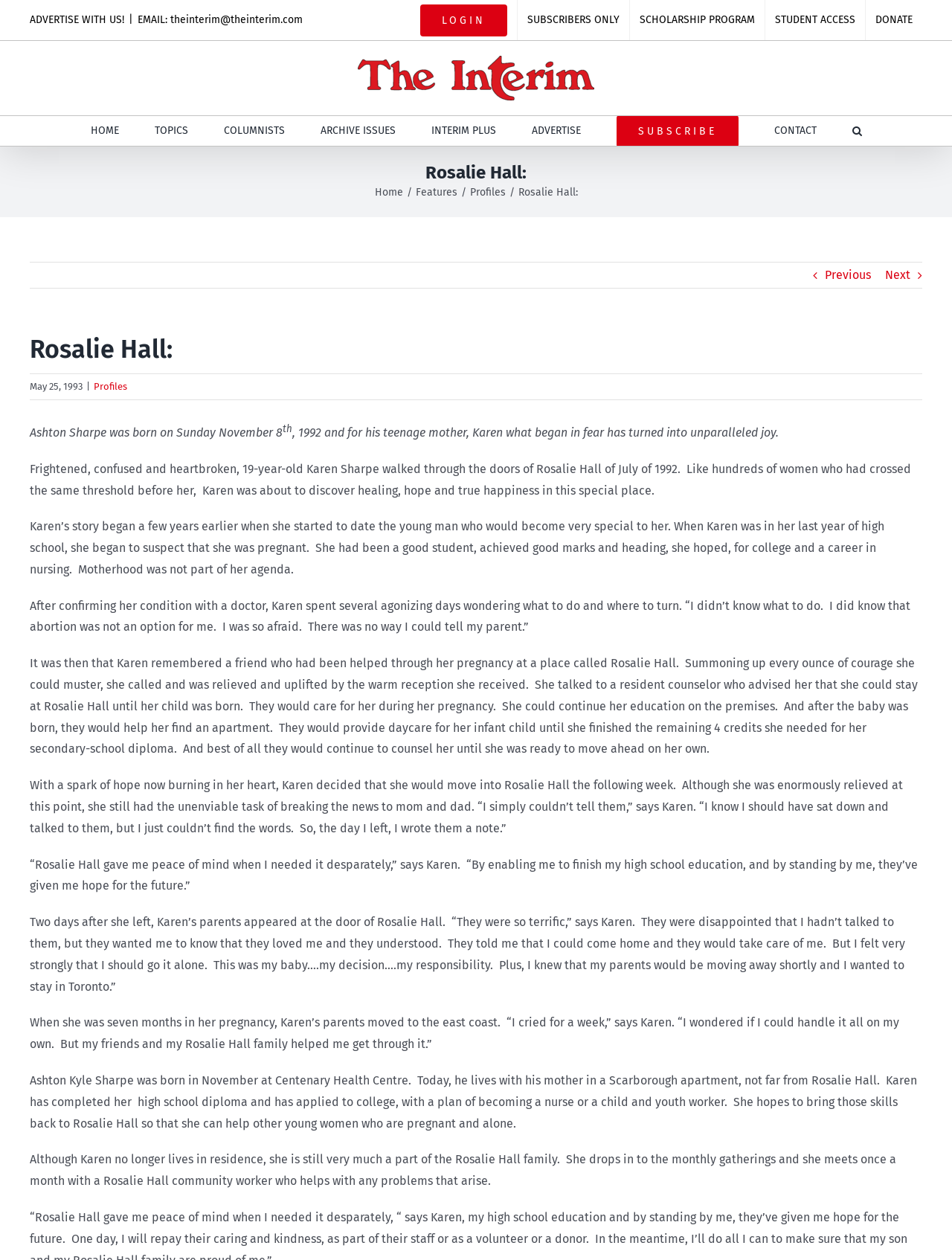Give the bounding box coordinates for the element described as: "INTERIM PLUS".

[0.453, 0.092, 0.521, 0.116]